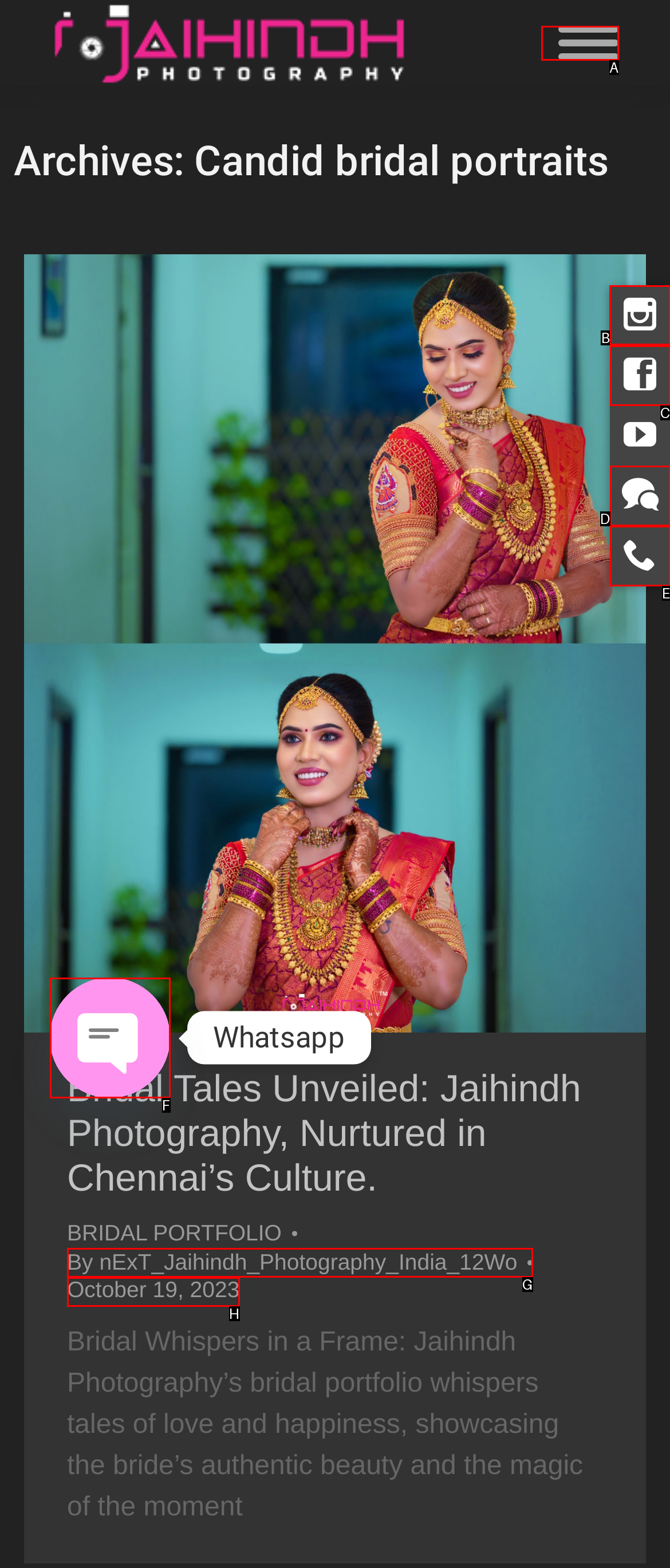Identify the correct option to click in order to accomplish the task: Click on 'Get The Best Home Mortgage Experience Possible When You Know How' Provide your answer with the letter of the selected choice.

None